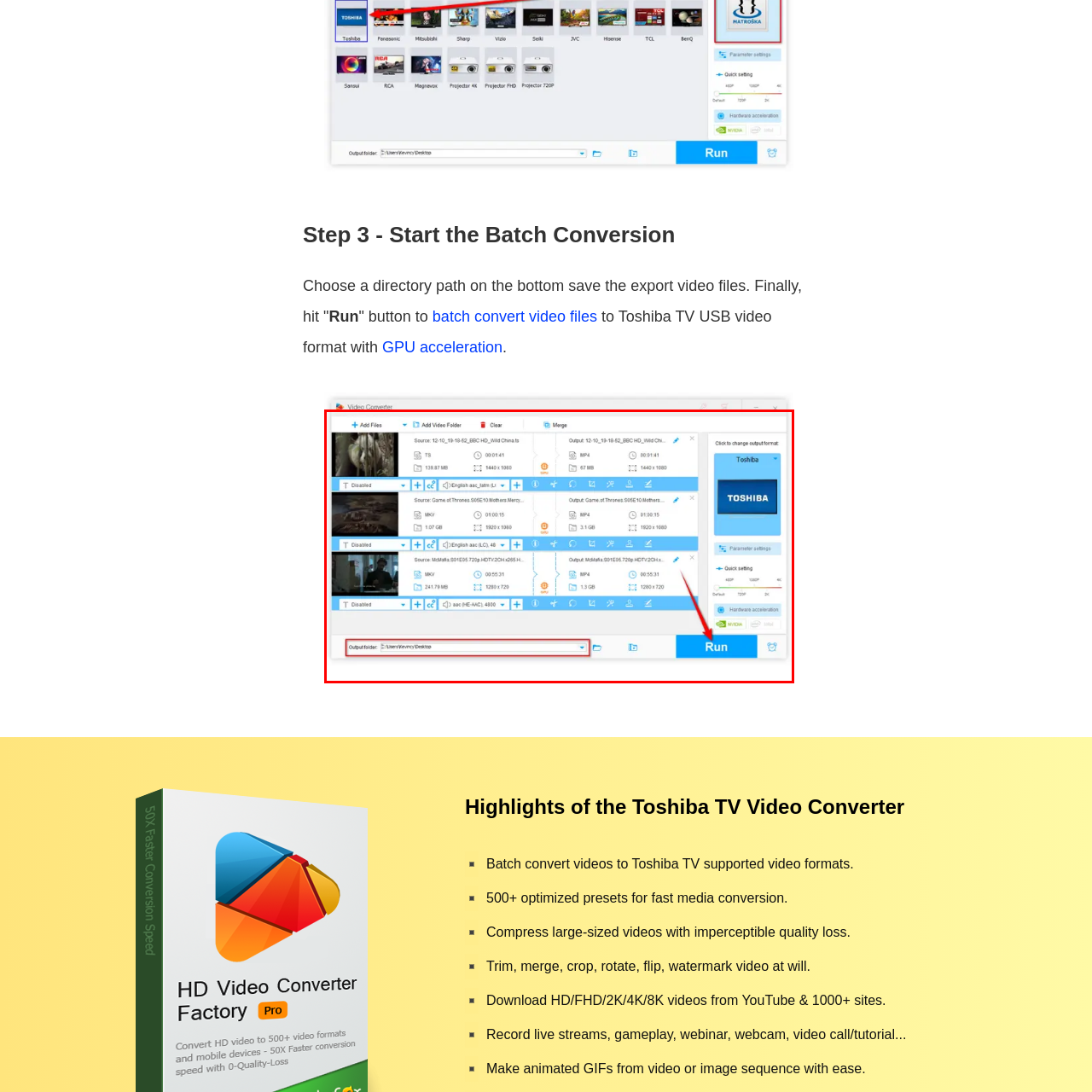Provide a detailed account of the visual content within the red-outlined section of the image.

The image illustrates a user interface for a video conversion software, specifically focusing on the batch conversion process to Toshiba TV USB video formats. It prominently features a "Run" button in a vibrant blue, indicating the final step to initiate the conversion. Above the button, there is a text box displaying the output directory, set to "C:\User\Venvoy\Desktop," where converted video files will be saved.

The interface suggests that users can add multiple video files for conversion, as indicated by options such as "Add Files," "Add Video Folder," and other features for managing video settings. Various input file details, such as format and duration, are also visible, emphasizing the software’s capability to handle different video types. The sidebar shows a Toshiba logo, reinforcing the specific output format tailored for Toshiba TVs. This design is user-friendly, guiding users through the conversion process clearly and efficiently.